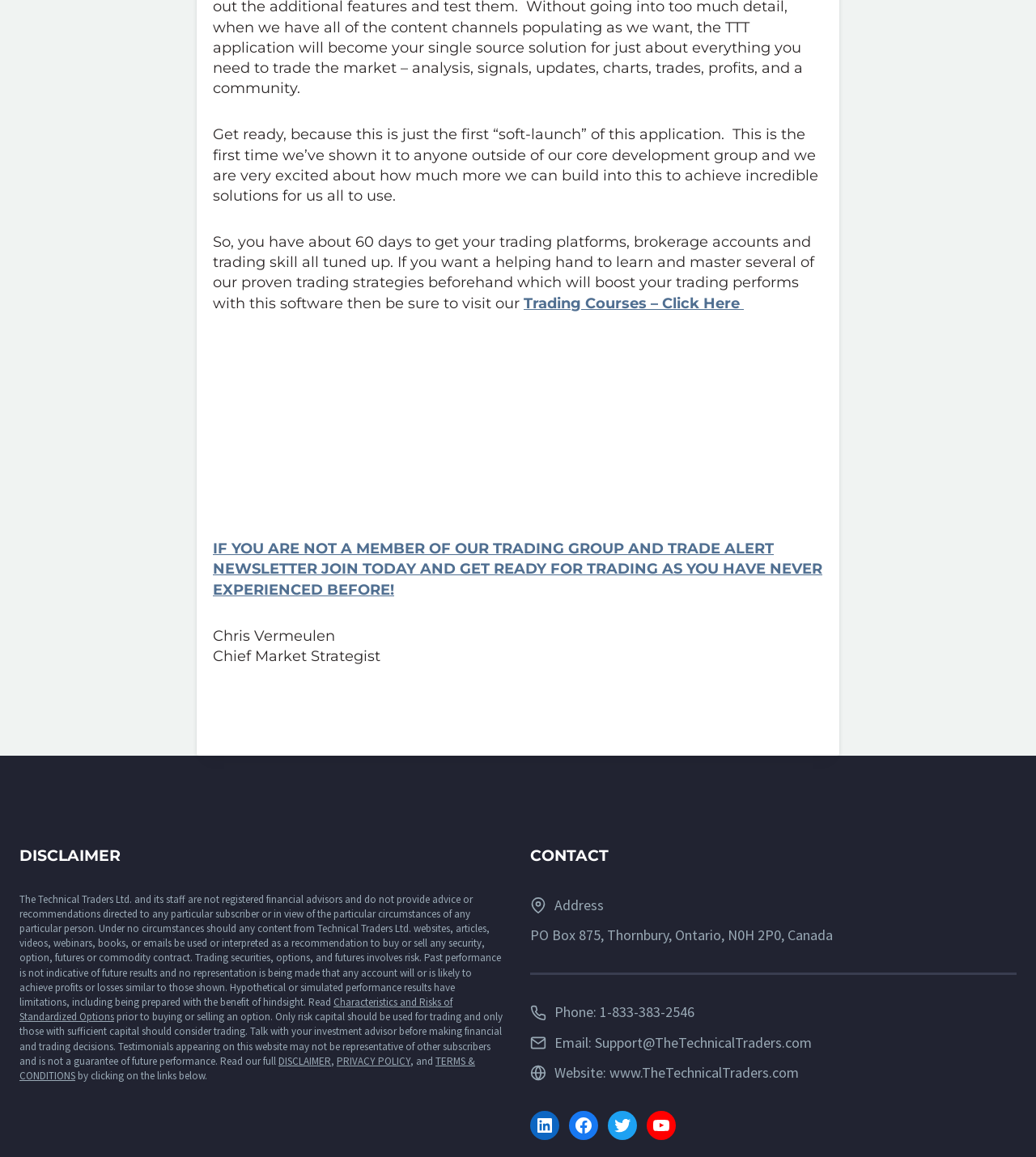Reply to the question below using a single word or brief phrase:
How many social media links are there?

4